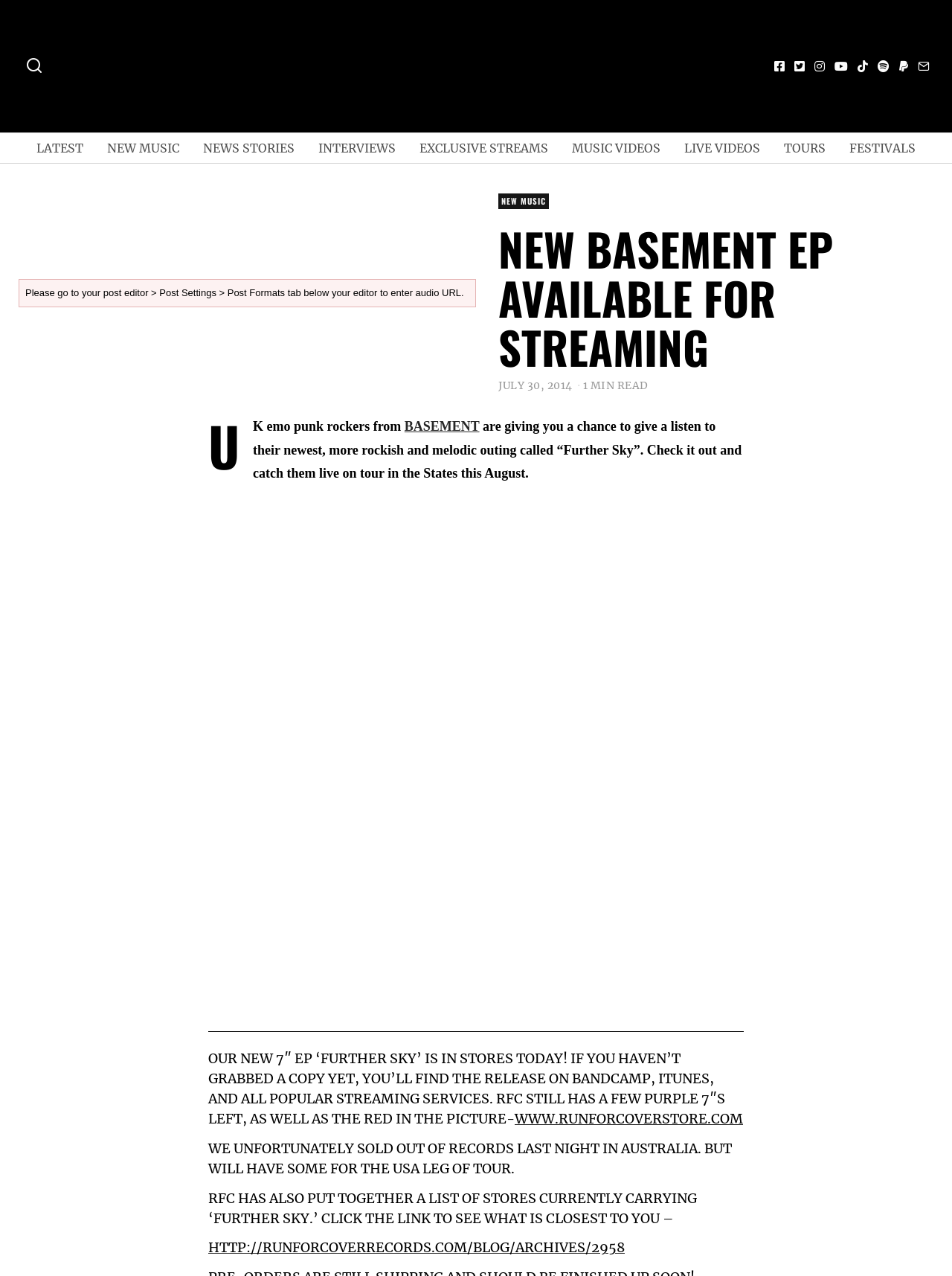Please predict the bounding box coordinates (top-left x, top-left y, bottom-right x, bottom-right y) for the UI element in the screenshot that fits the description: New Music

[0.102, 0.104, 0.199, 0.128]